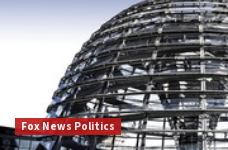From the image, can you give a detailed response to the question below:
What type of structure is featured in the image?

The type of structure featured in the image is a dome because the caption describes it as a 'striking architectural dome', which suggests that the image showcases a dome-shaped building or monument.